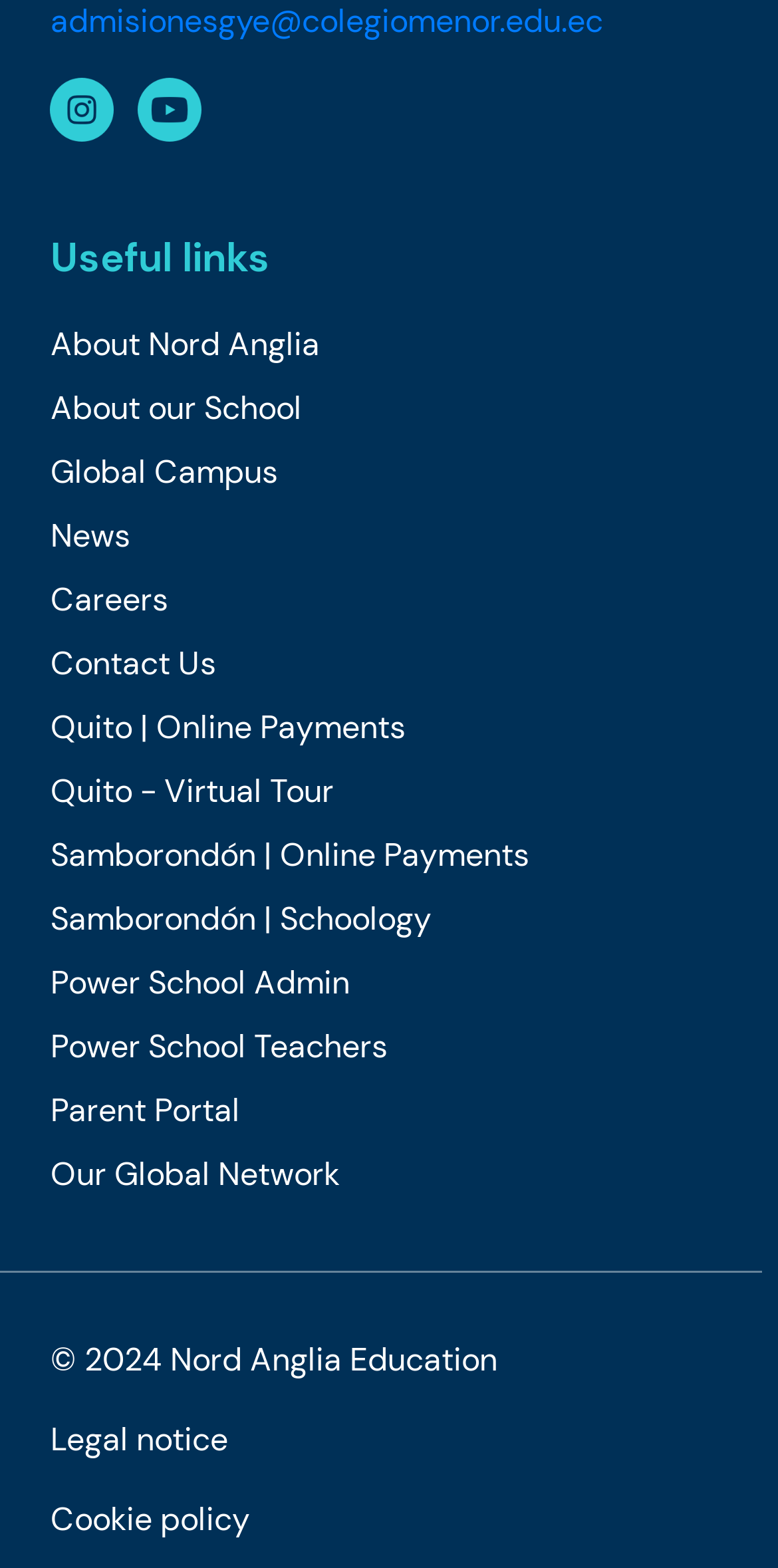What social media platforms are linked on the webpage?
Using the details shown in the screenshot, provide a comprehensive answer to the question.

The webpage contains links to Instagram and YouTube, which are indicated by their respective icons and text.